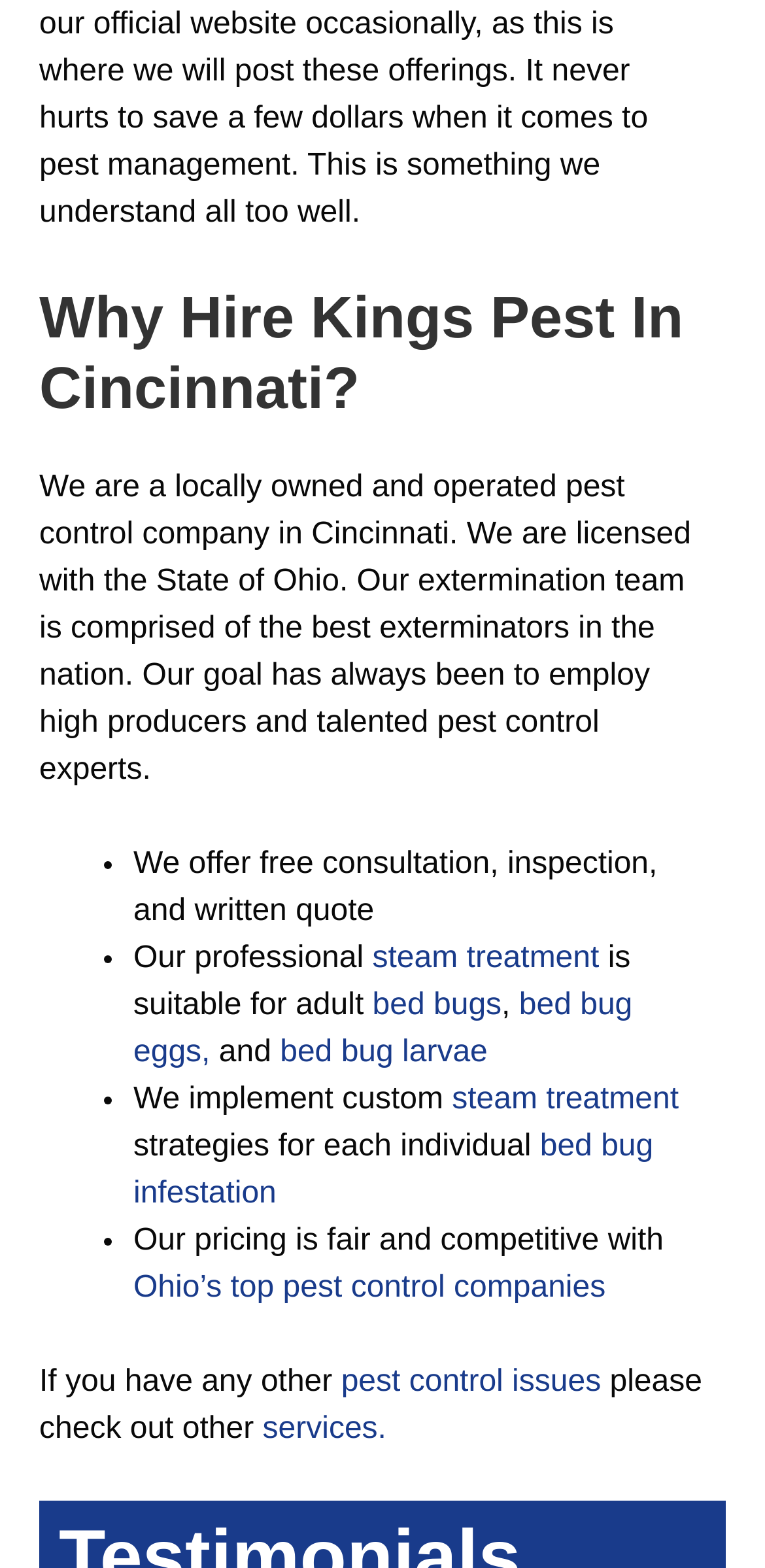Provide your answer in a single word or phrase: 
What is the company's pricing strategy?

Fair and competitive